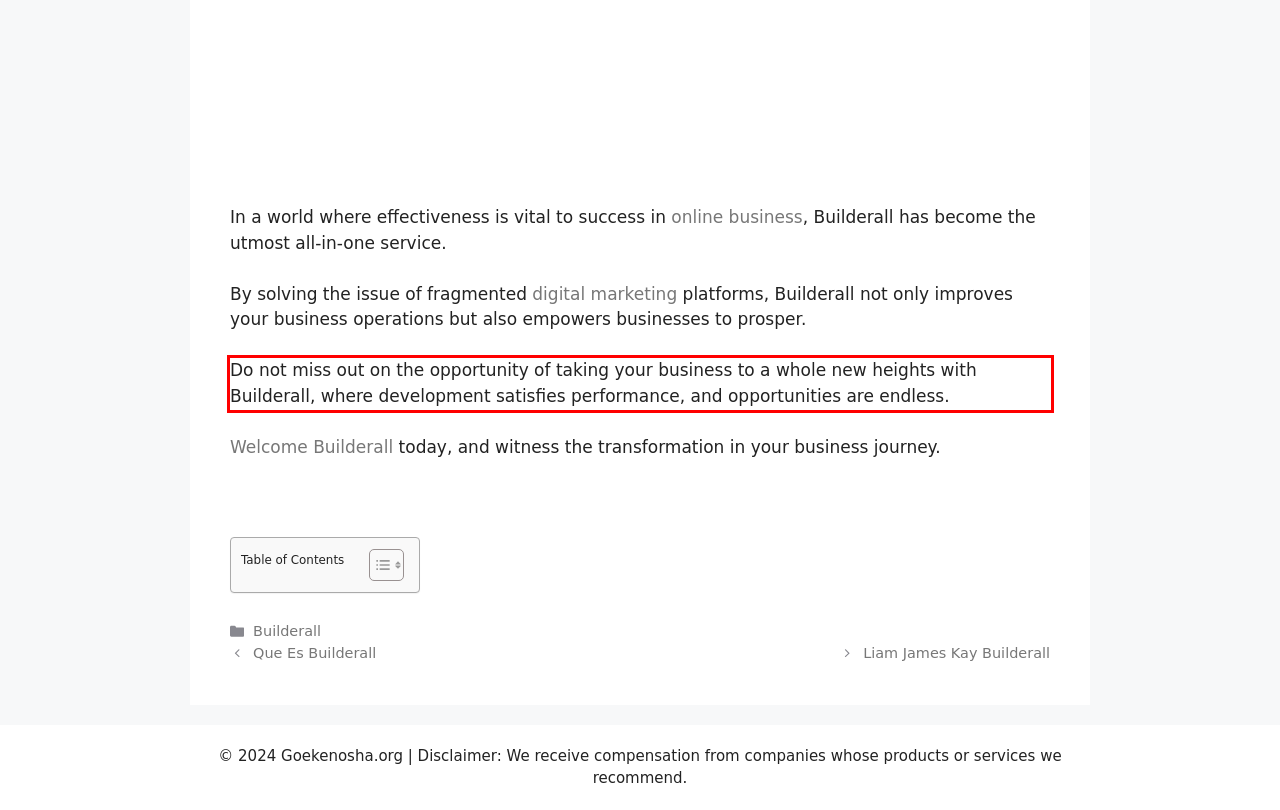Examine the webpage screenshot, find the red bounding box, and extract the text content within this marked area.

Do not miss out on the opportunity of taking your business to a whole new heights with Builderall, where development satisfies performance, and opportunities are endless.